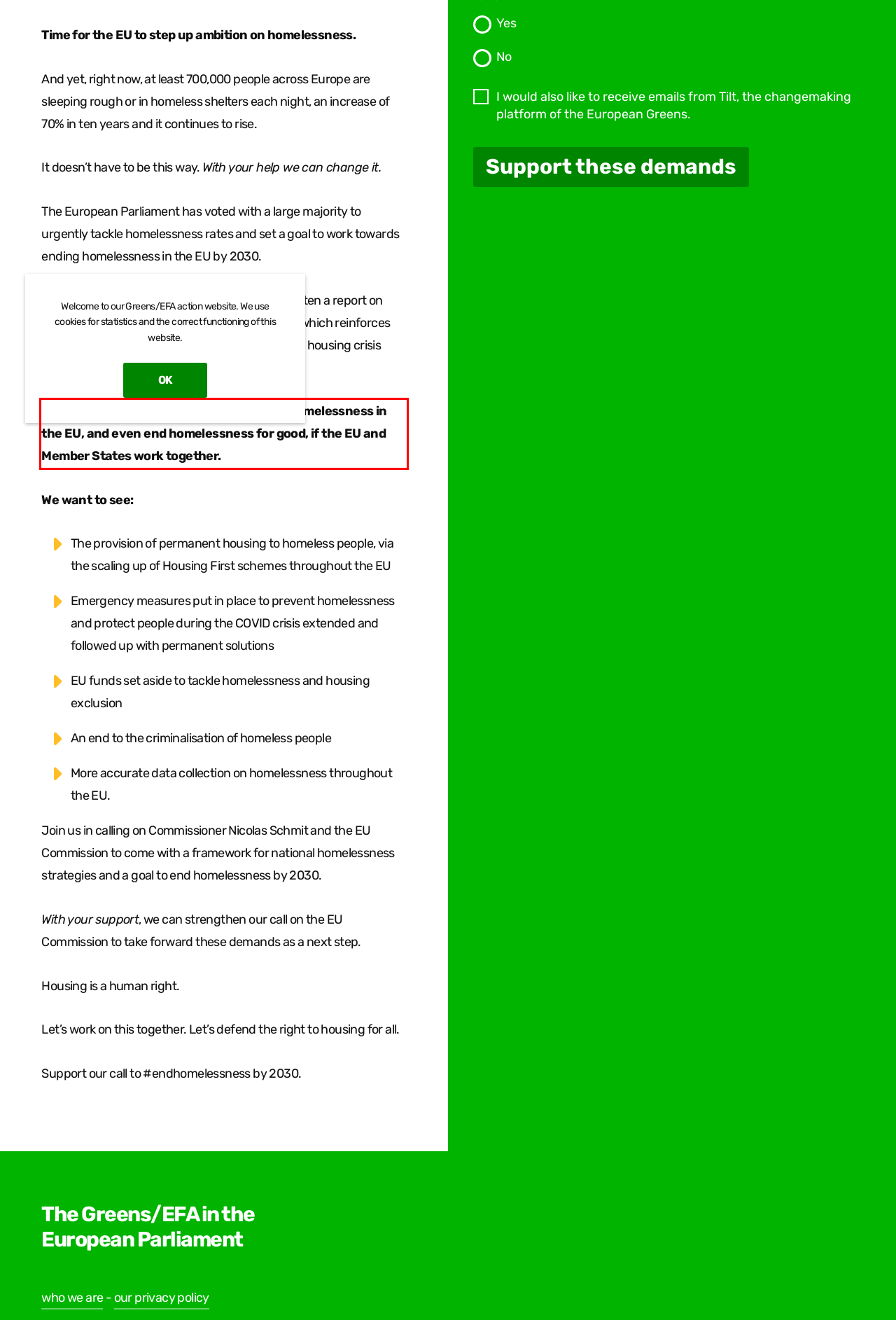You have a screenshot of a webpage with a red bounding box. Use OCR to generate the text contained within this red rectangle.

We have the tools to halt growing rates of homelessness in the EU, and even end homelessness for good, if the EU and Member States work together.